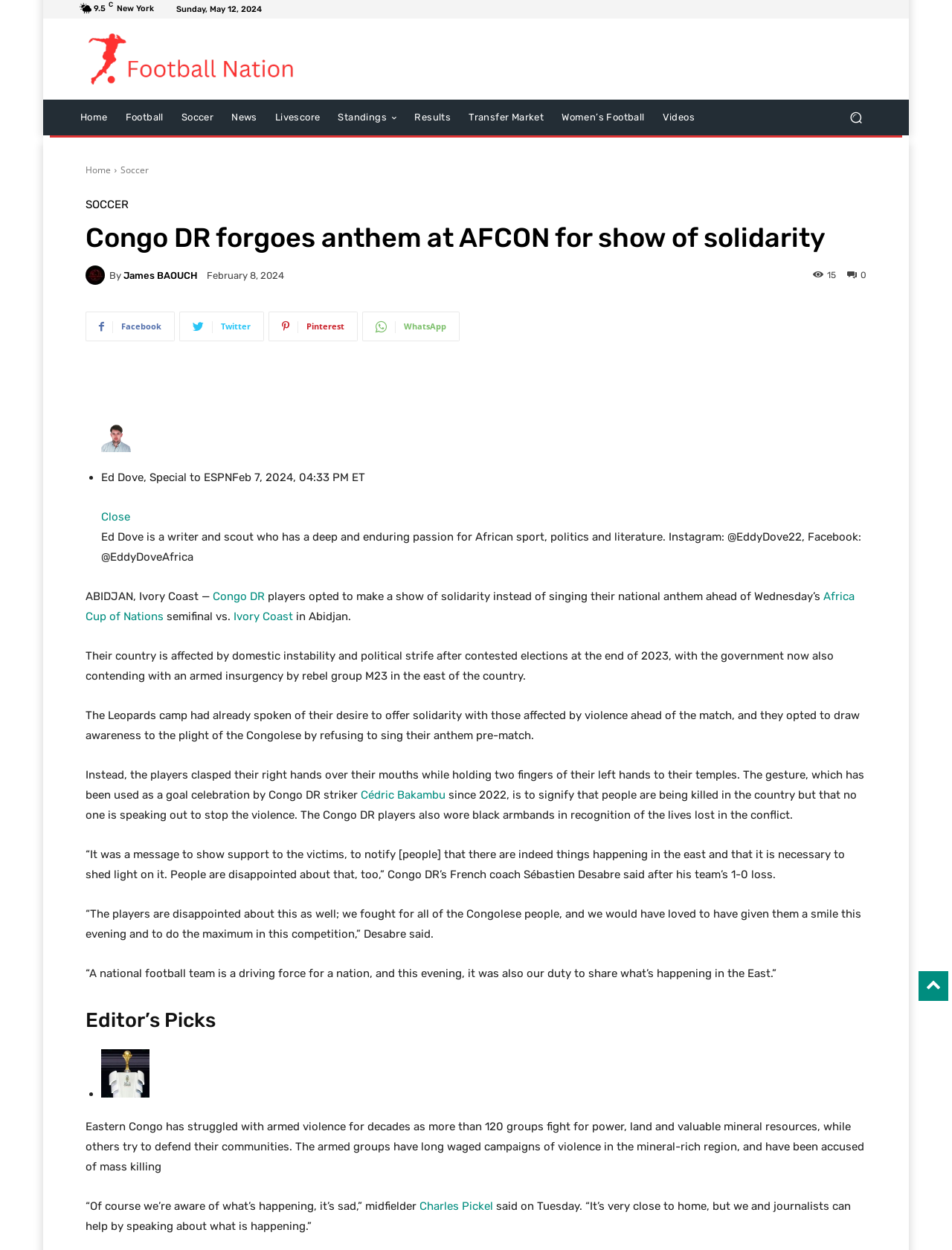Extract the bounding box coordinates of the UI element described: "New York". Provide the coordinates in the format [left, top, right, bottom] with values ranging from 0 to 1.

None